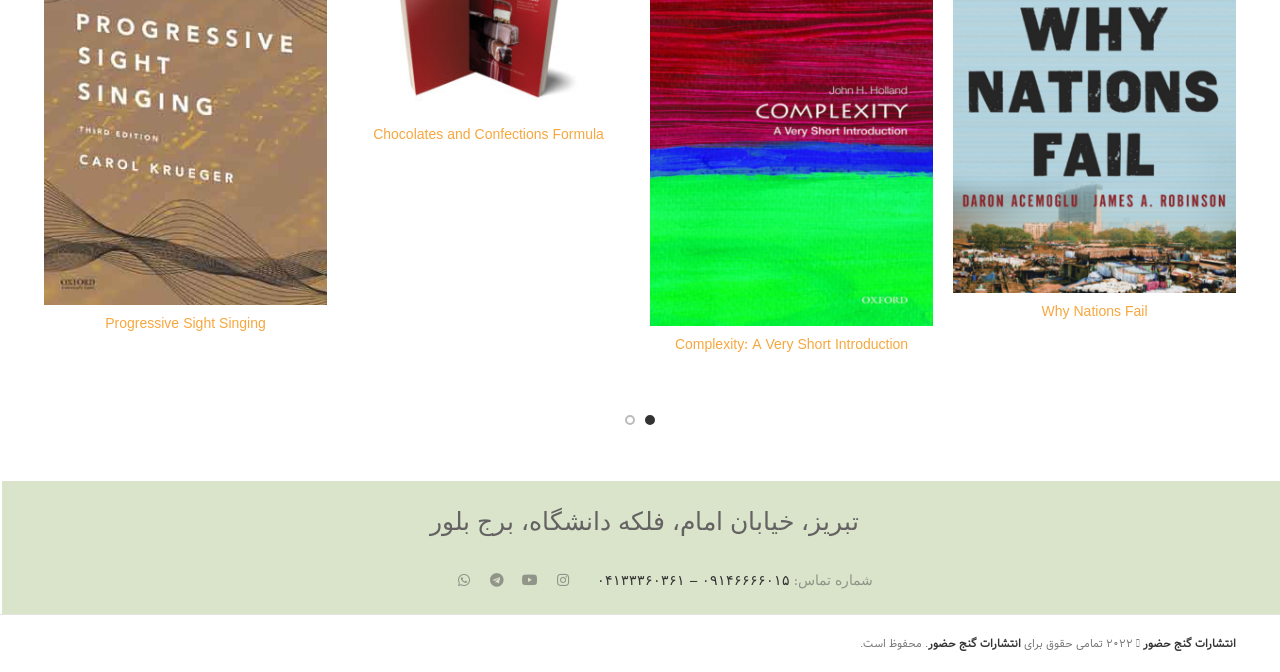Could you indicate the bounding box coordinates of the region to click in order to complete this instruction: "Click the Send button".

None